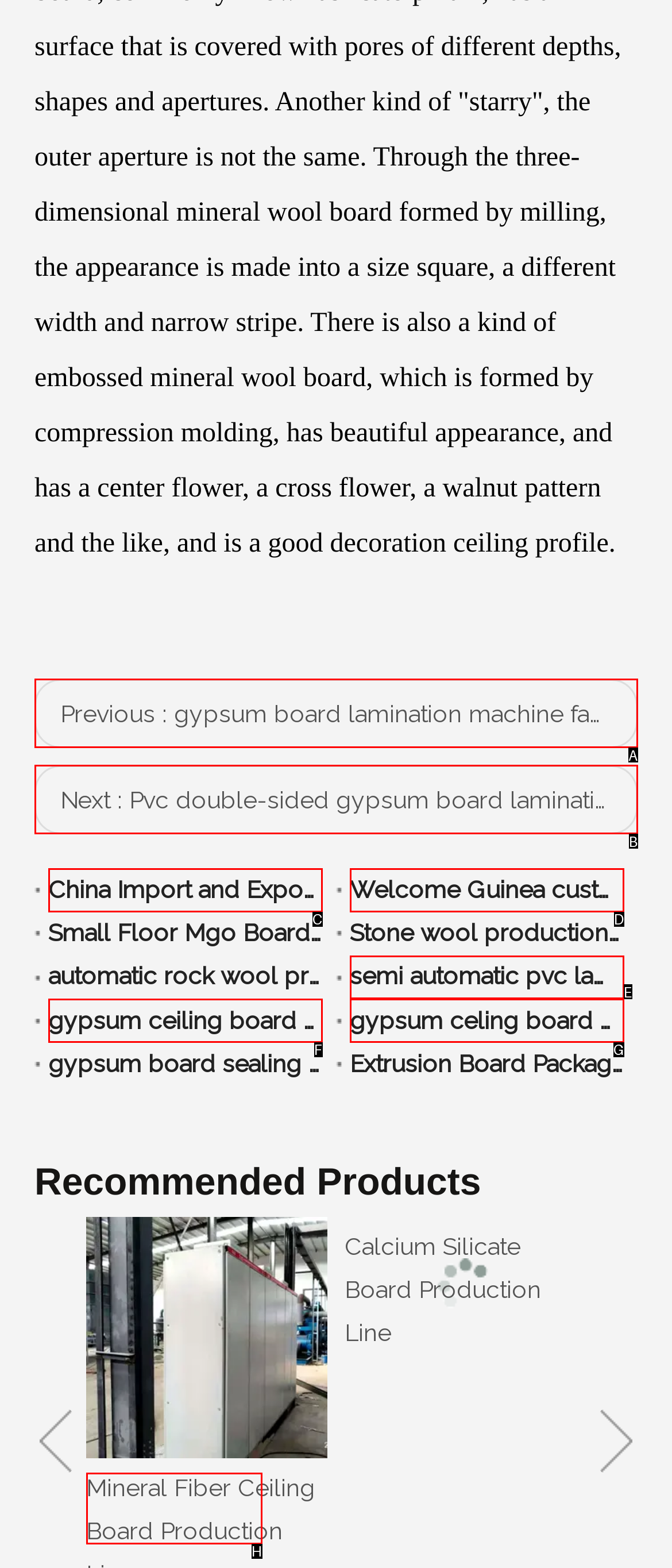Based on the element description: Mgo Board Production Line, choose the best matching option. Provide the letter of the option directly.

H